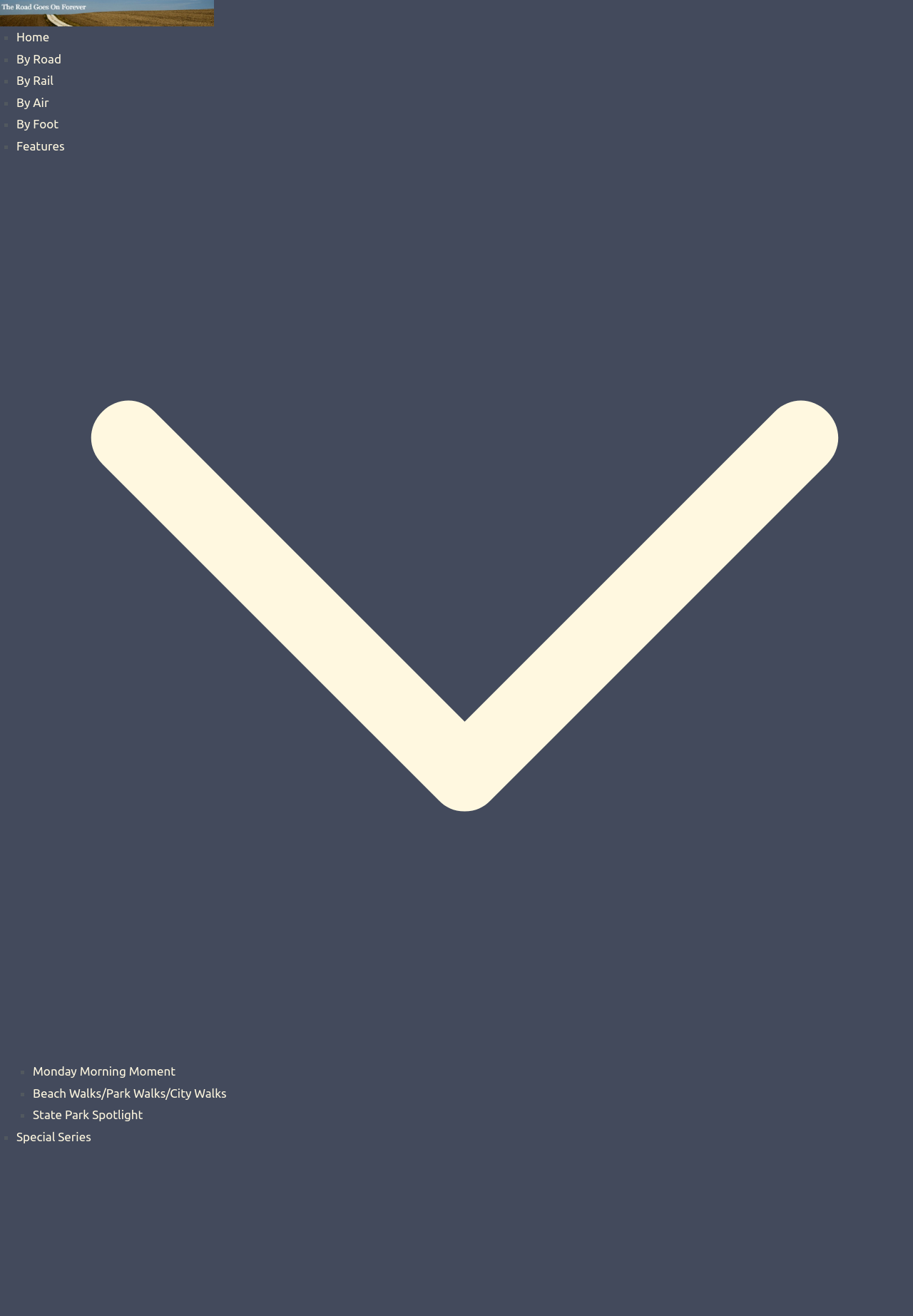Identify the bounding box coordinates of the region that needs to be clicked to carry out this instruction: "view by road travel journal". Provide these coordinates as four float numbers ranging from 0 to 1, i.e., [left, top, right, bottom].

[0.018, 0.039, 0.067, 0.05]